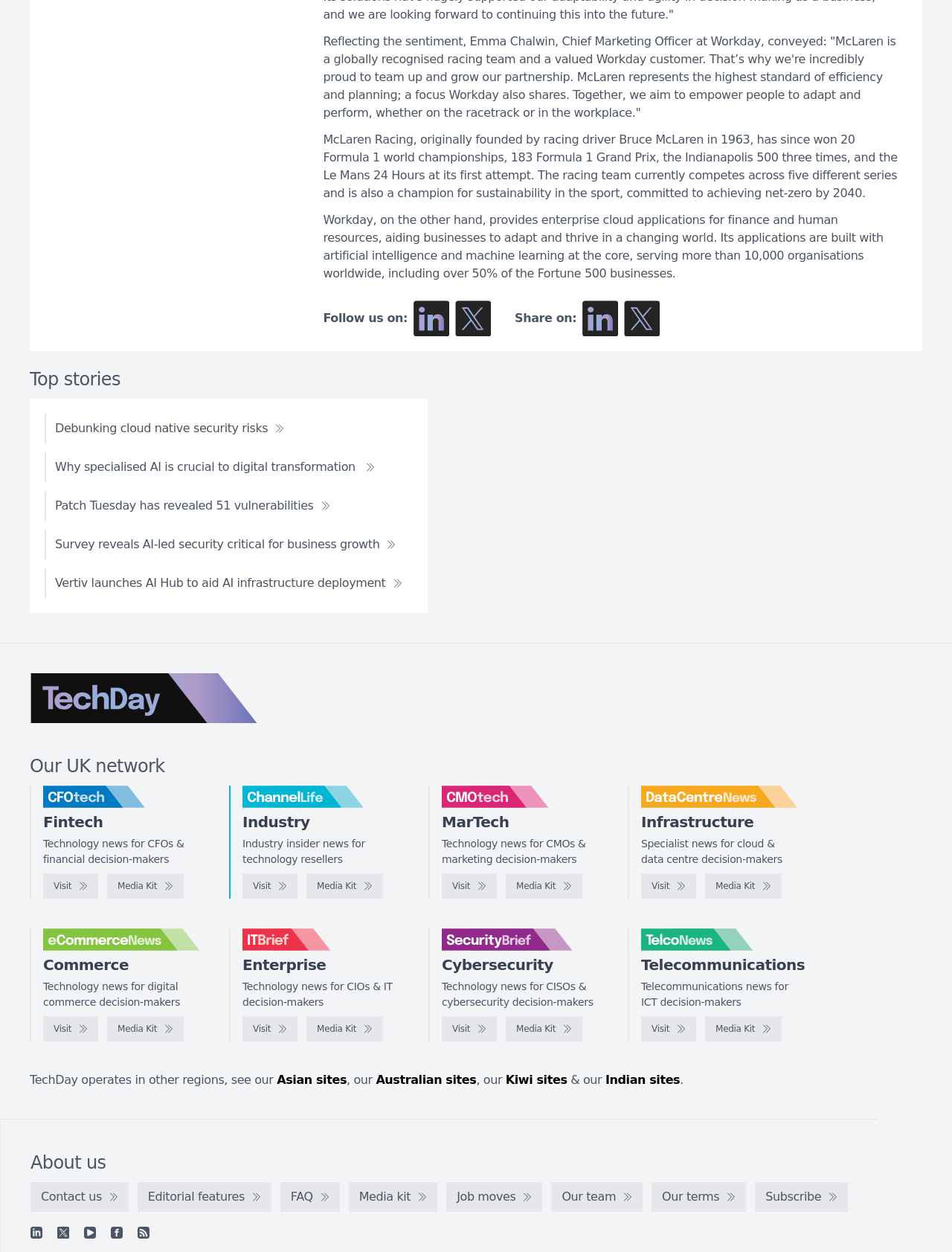Find the bounding box coordinates of the element I should click to carry out the following instruction: "Share on LinkedIn".

[0.612, 0.24, 0.649, 0.269]